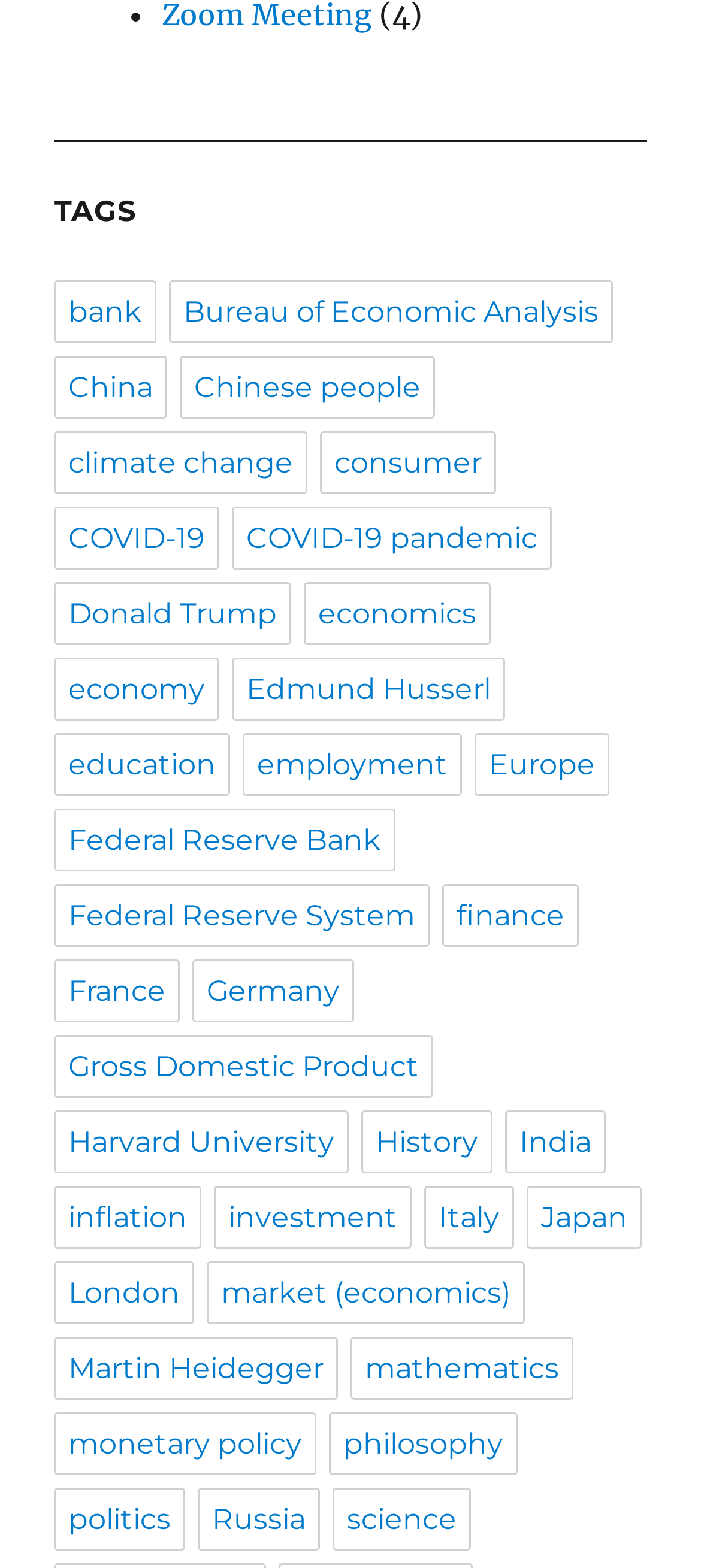Provide a brief response to the question using a single word or phrase: 
What is the first link under the 'TAGS' heading?

bank